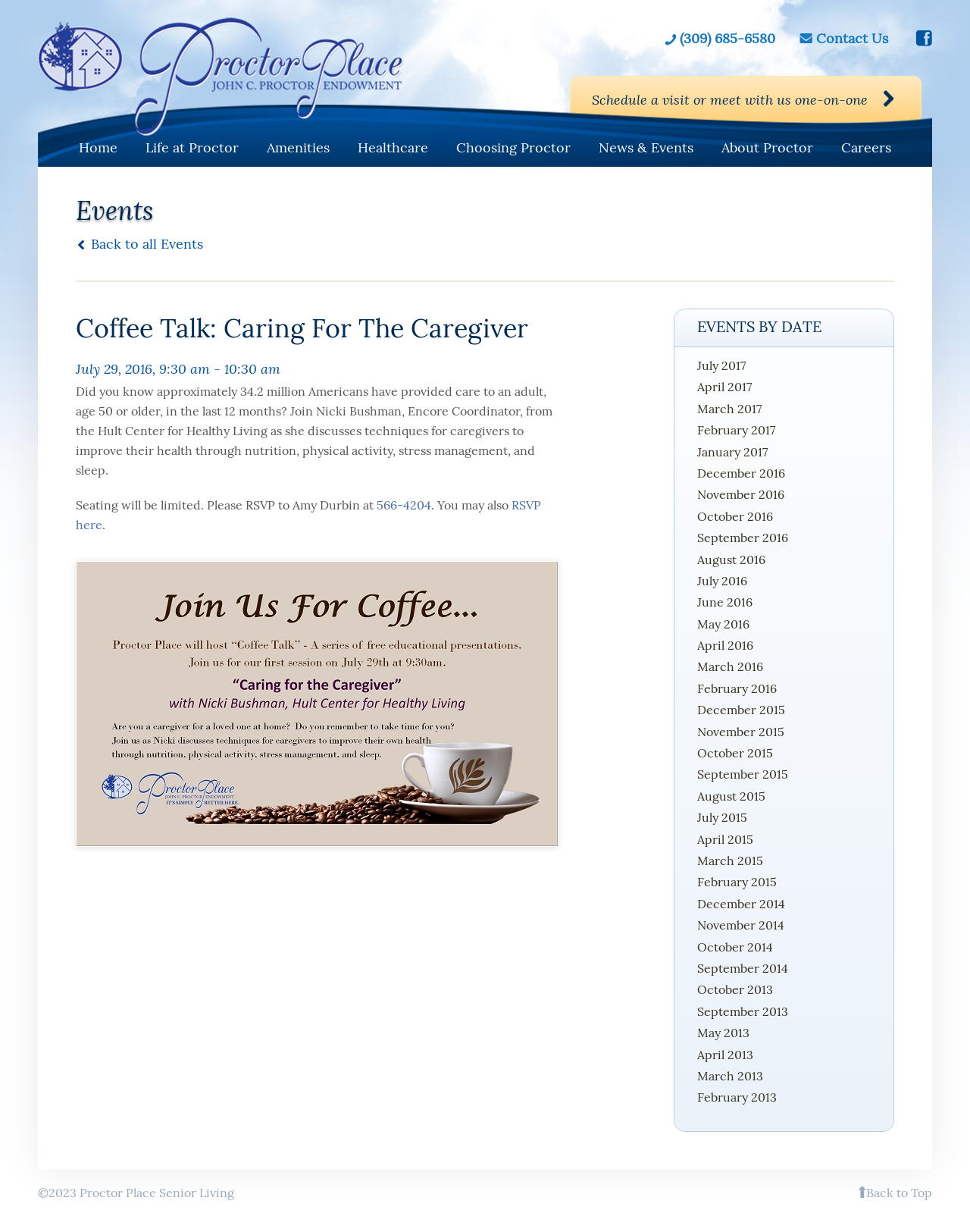Please find the bounding box coordinates (top-left x, top-left y, bottom-right x, bottom-right y) in the screenshot for the UI element described as follows: Back to all Events

[0.078, 0.191, 0.209, 0.205]